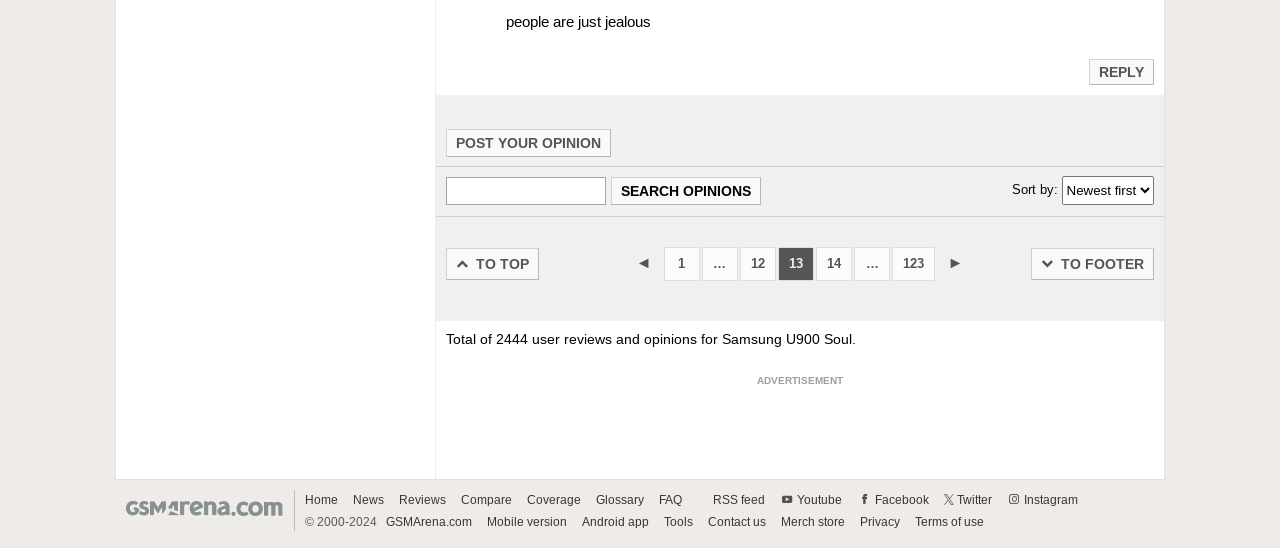What is the total number of user reviews and opinions?
Using the visual information, reply with a single word or short phrase.

2444